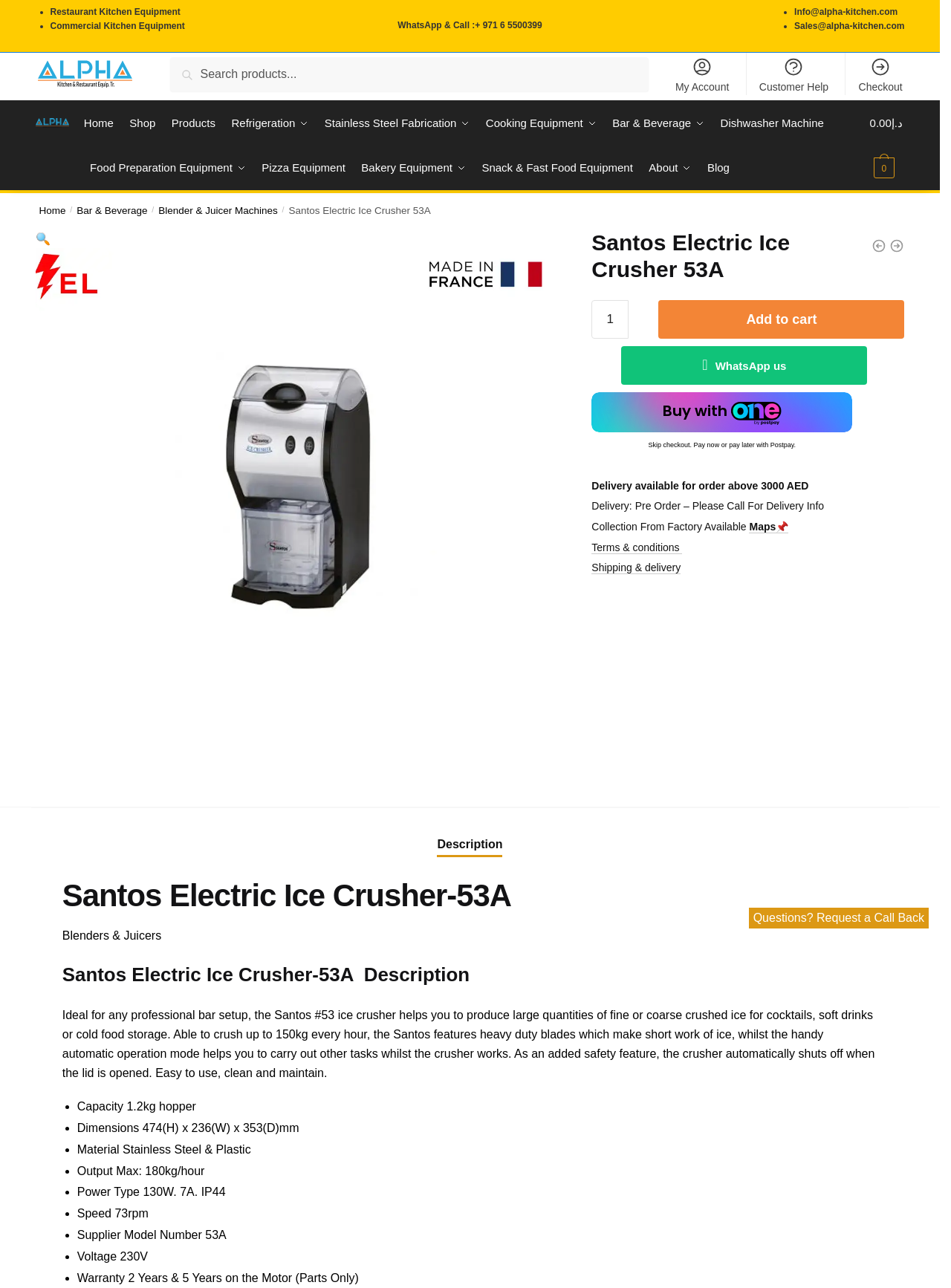Please pinpoint the bounding box coordinates for the region I should click to adhere to this instruction: "Search for products".

[0.179, 0.045, 0.682, 0.071]